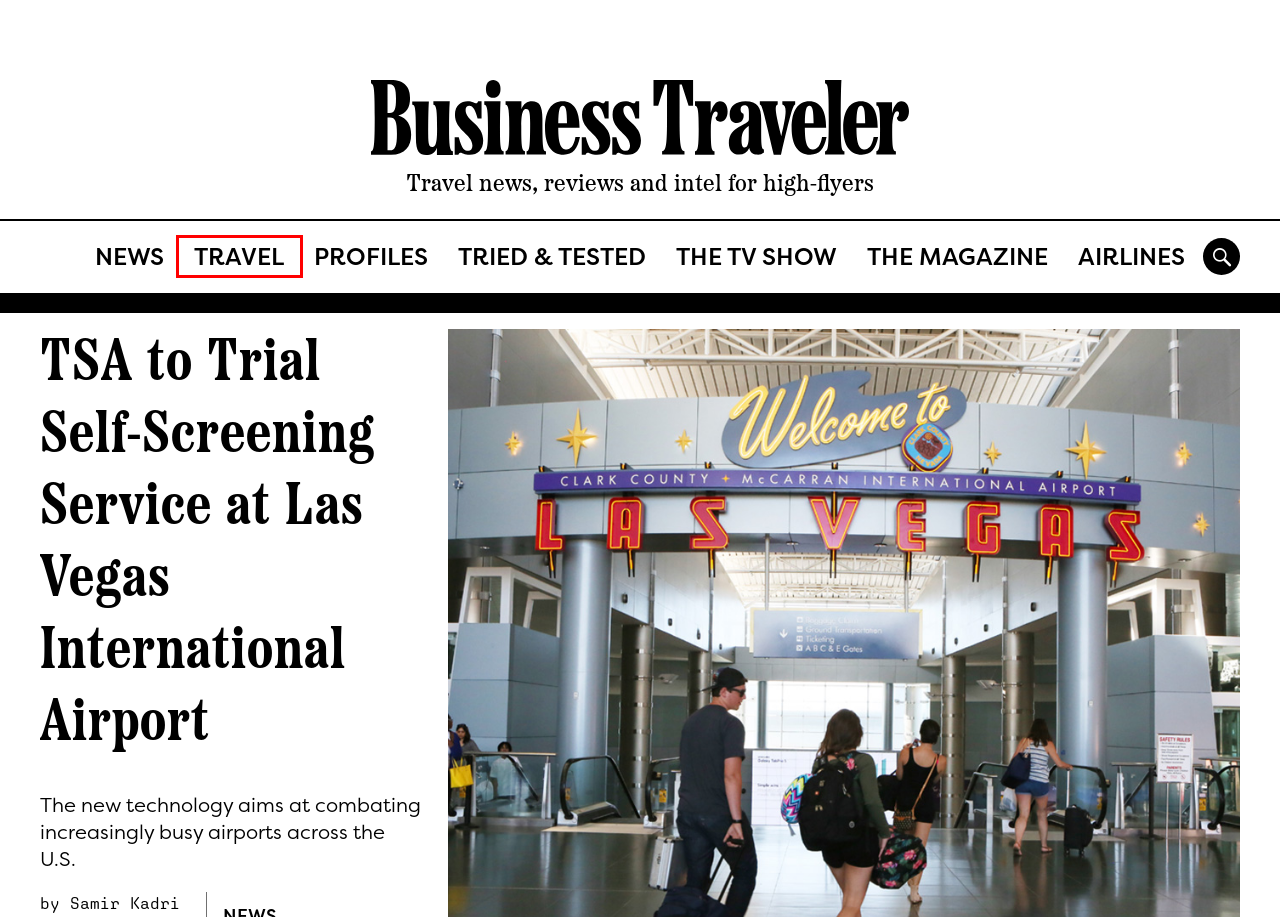You are given a screenshot of a webpage within which there is a red rectangle bounding box. Please choose the best webpage description that matches the new webpage after clicking the selected element in the bounding box. Here are the options:
A. Tried & Tested - Business Traveler USA
B. Business Traveler USA
C. News - Business Traveler USA
D. The Magazine - Business Traveler USA
E. Travel - Business Traveler USA
F. TV - Business Traveler USA
G. Profiles - Business Traveler USA
H. Newsletter - Business Traveler USA

E